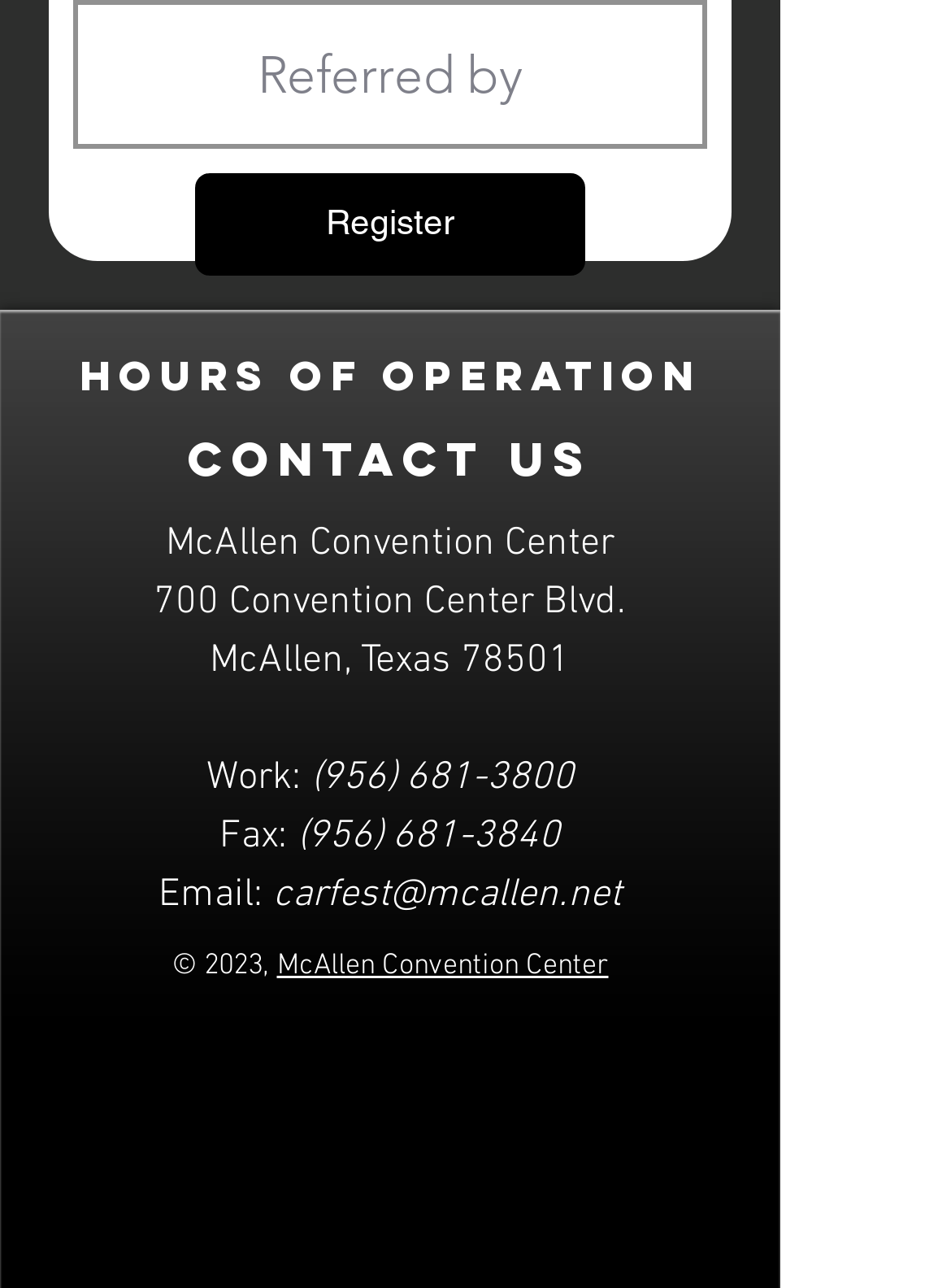Identify the bounding box coordinates for the element you need to click to achieve the following task: "Email carfest@mcallen.net". Provide the bounding box coordinates as four float numbers between 0 and 1, in the form [left, top, right, bottom].

[0.287, 0.677, 0.654, 0.714]